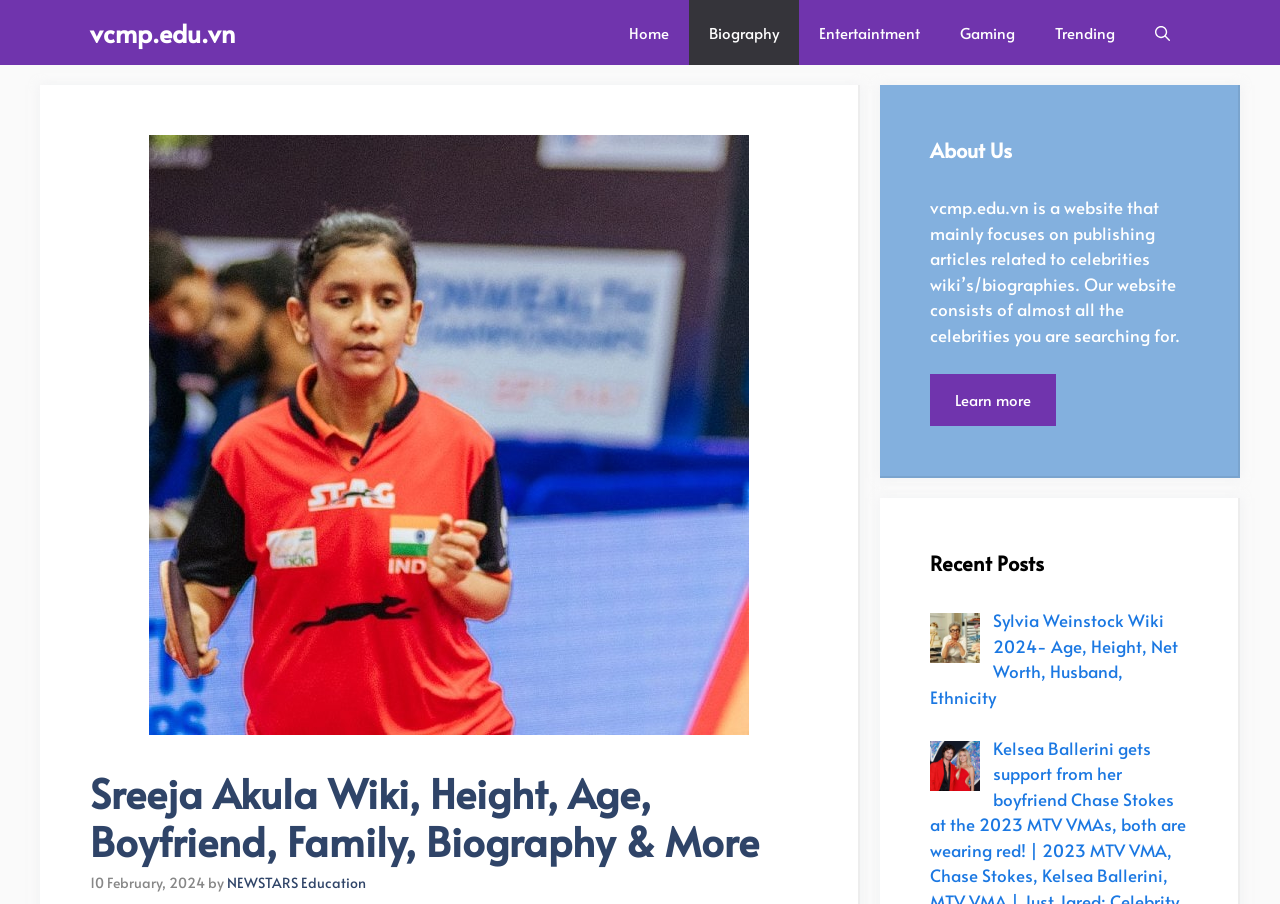Please specify the bounding box coordinates of the region to click in order to perform the following instruction: "Read about Sreeja Akula's biography".

[0.07, 0.851, 0.631, 0.957]